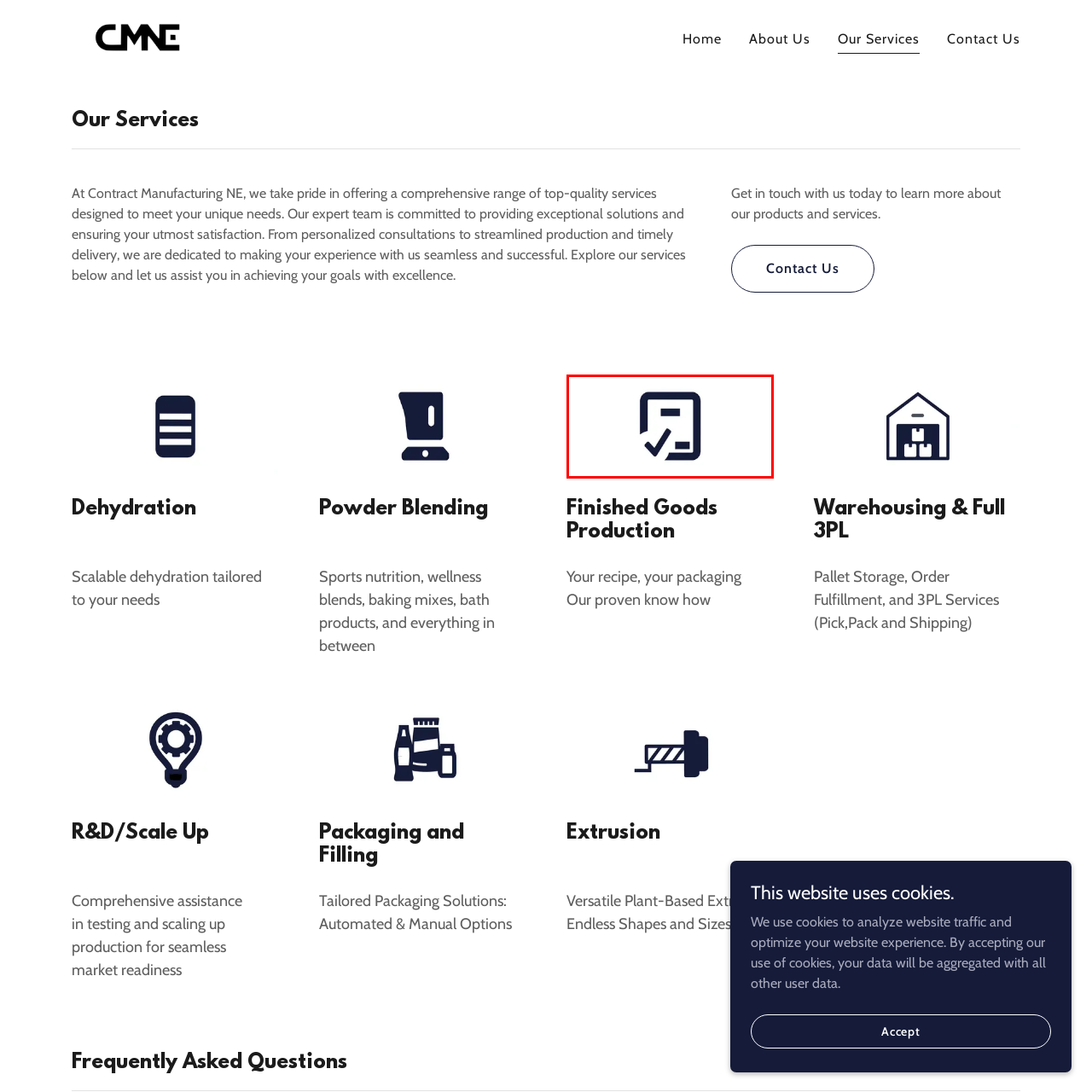Create a detailed narrative of the scene depicted inside the red-outlined image.

The image features a stylized checkmark within a square outline, symbolizing confirmation or approval. It effectively represents the theme of quality assurance in the context of the service offerings of Contract Manufacturing NE. Positioned close to sections detailing "Finished Goods Production," the checkmark reflects the company's commitment to delivering tailored packaging solutions and excellence in production processes. This visual element emphasizes the company's dedication to meeting customer standards and ensuring satisfaction throughout their manufacturing services.